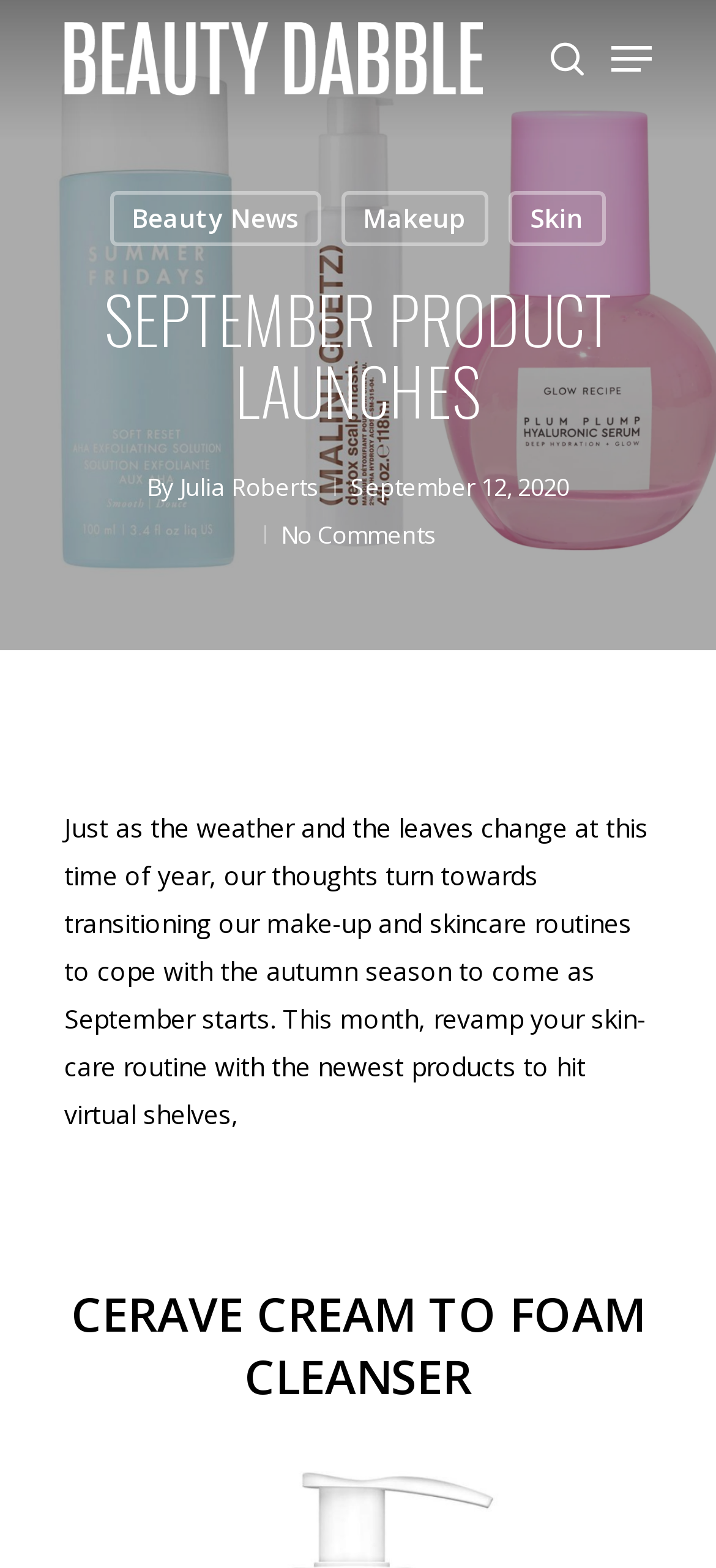Locate the bounding box coordinates of the segment that needs to be clicked to meet this instruction: "Explore the Beauty News section".

[0.153, 0.122, 0.447, 0.157]